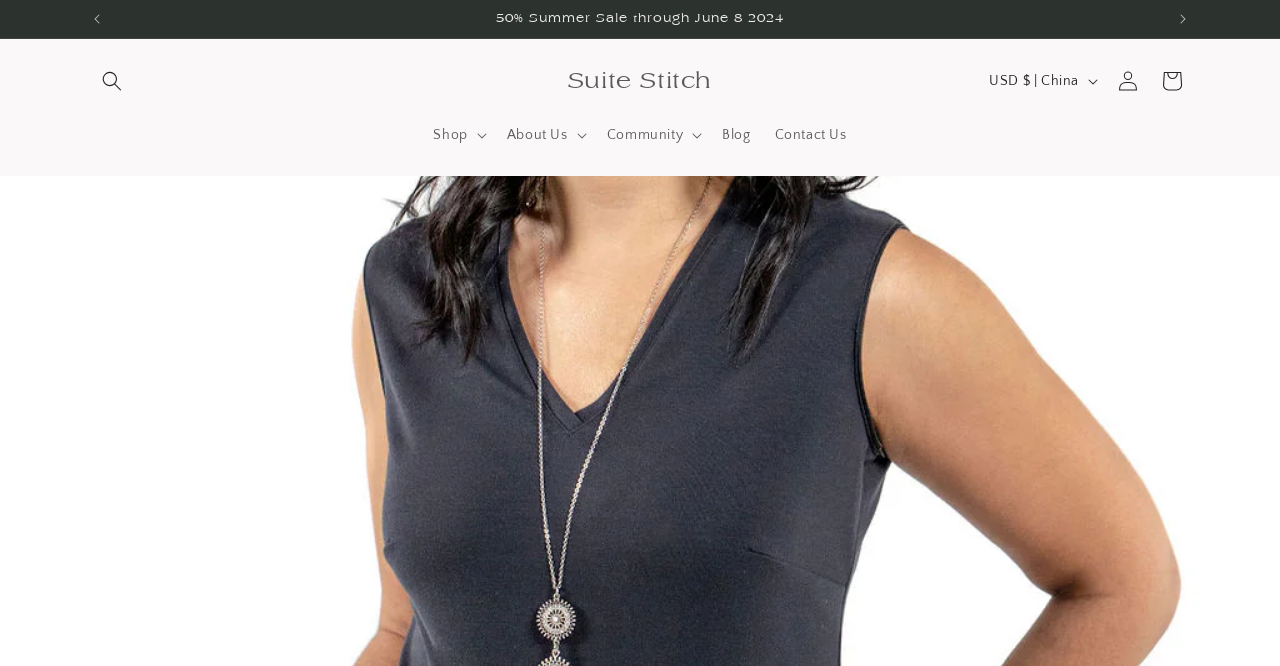What is the purpose of the slider buttons? Please answer the question using a single word or phrase based on the image.

To navigate announcements